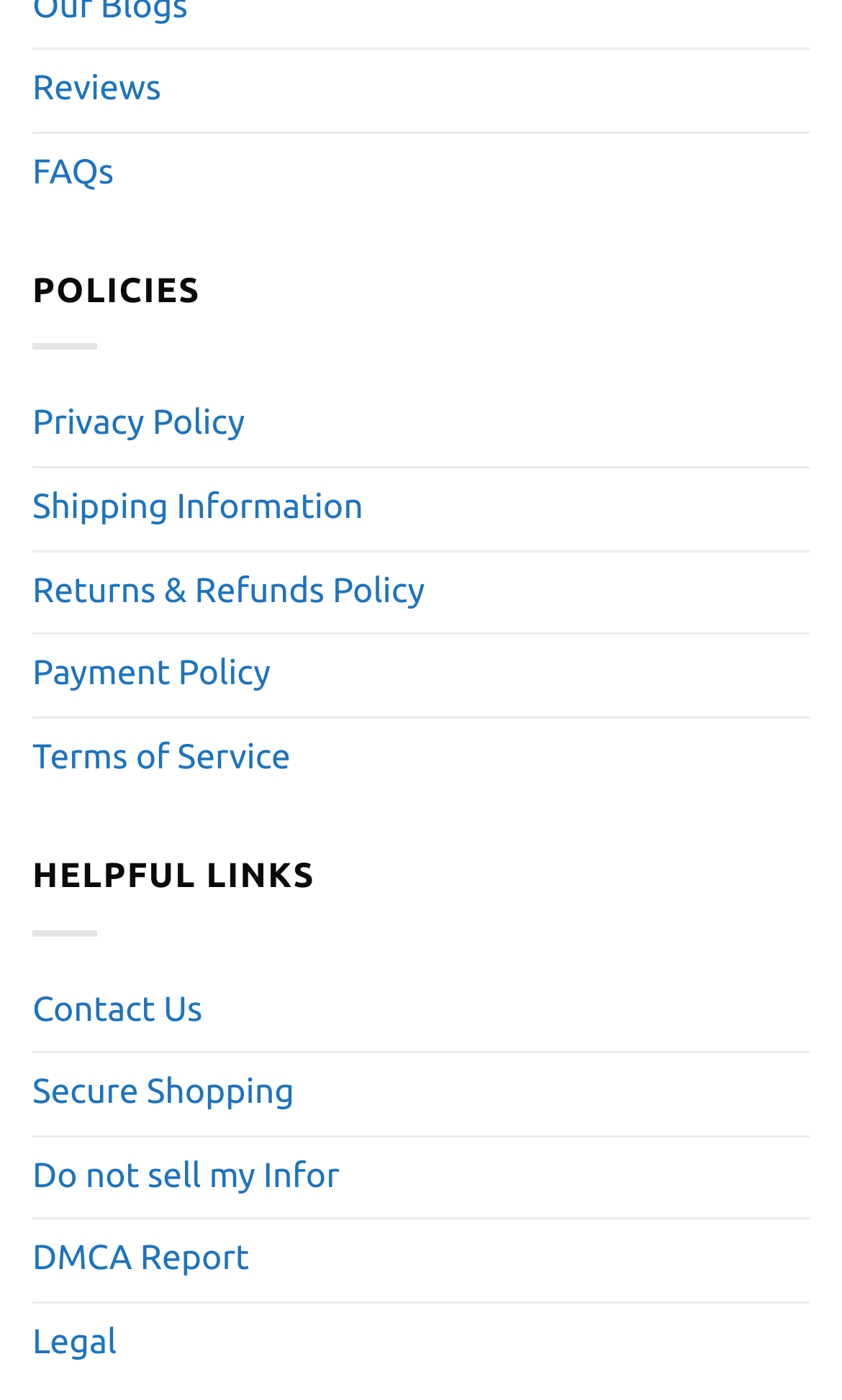Provide the bounding box coordinates of the HTML element this sentence describes: "Terms of Service". The bounding box coordinates consist of four float numbers between 0 and 1, i.e., [left, top, right, bottom].

[0.038, 0.513, 0.345, 0.571]